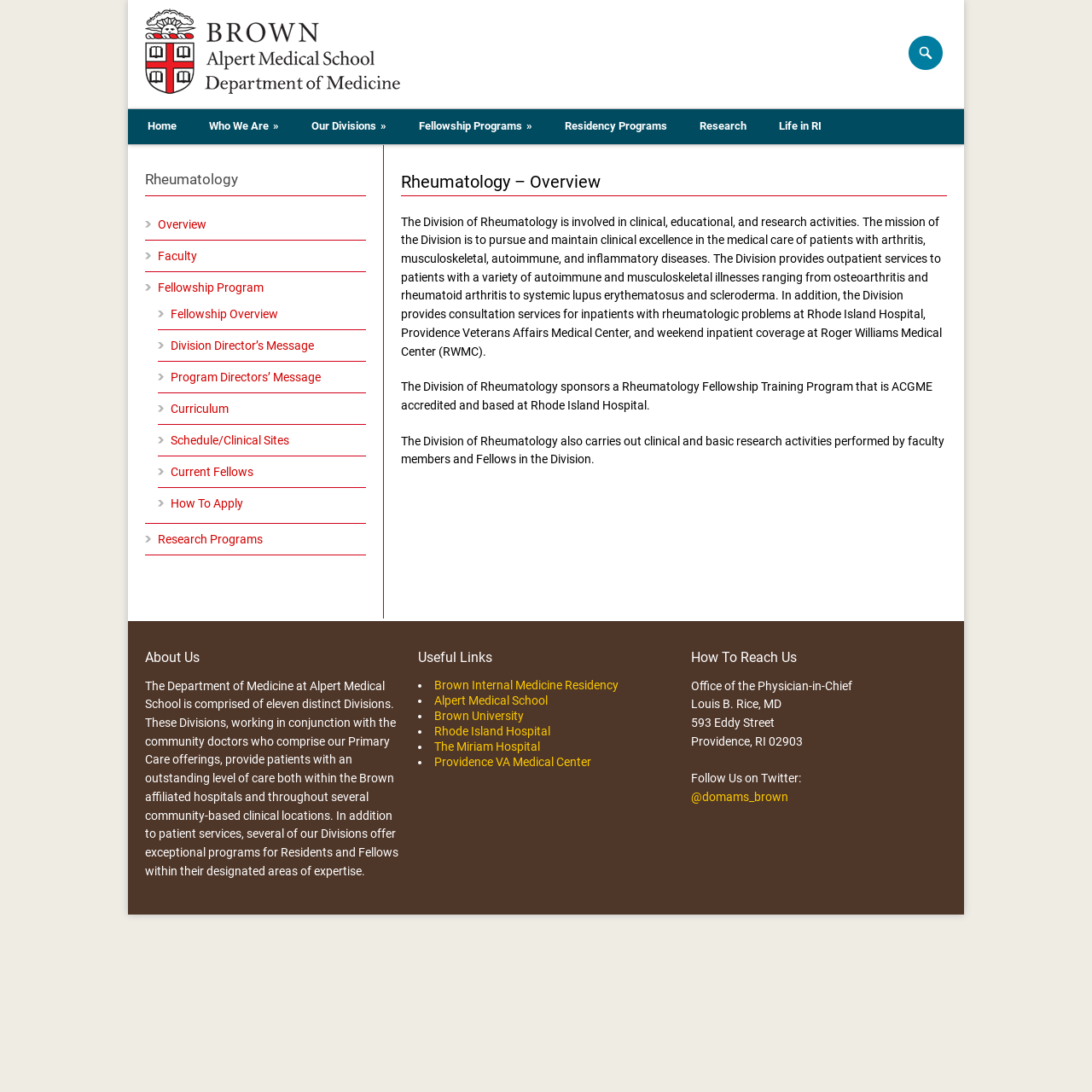Predict the bounding box of the UI element based on the description: "Residency Programs". The coordinates should be four float numbers between 0 and 1, formatted as [left, top, right, bottom].

[0.502, 0.106, 0.626, 0.125]